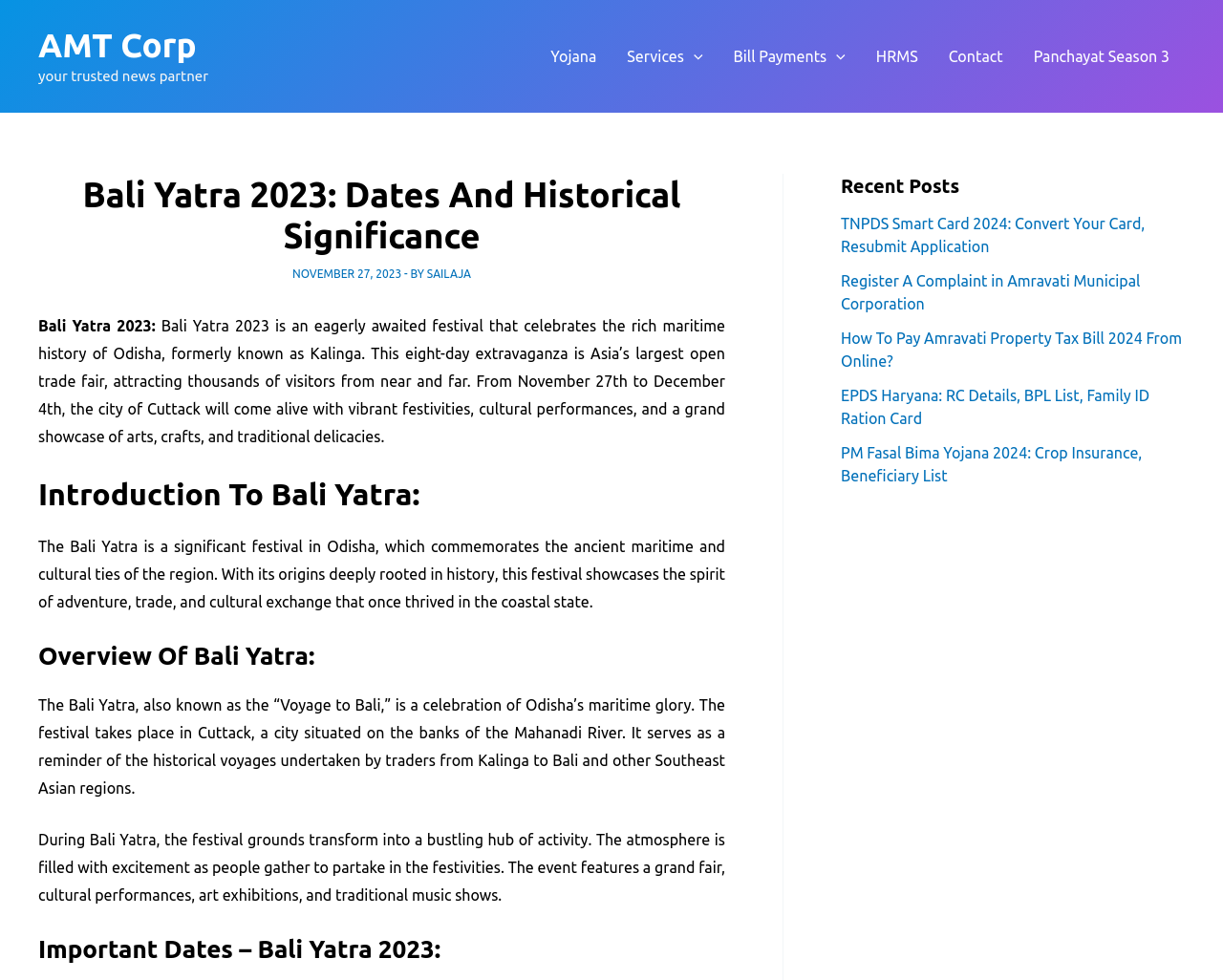Determine the bounding box coordinates for the clickable element to execute this instruction: "Visit the 'HRMS' page". Provide the coordinates as four float numbers between 0 and 1, i.e., [left, top, right, bottom].

[0.704, 0.013, 0.763, 0.101]